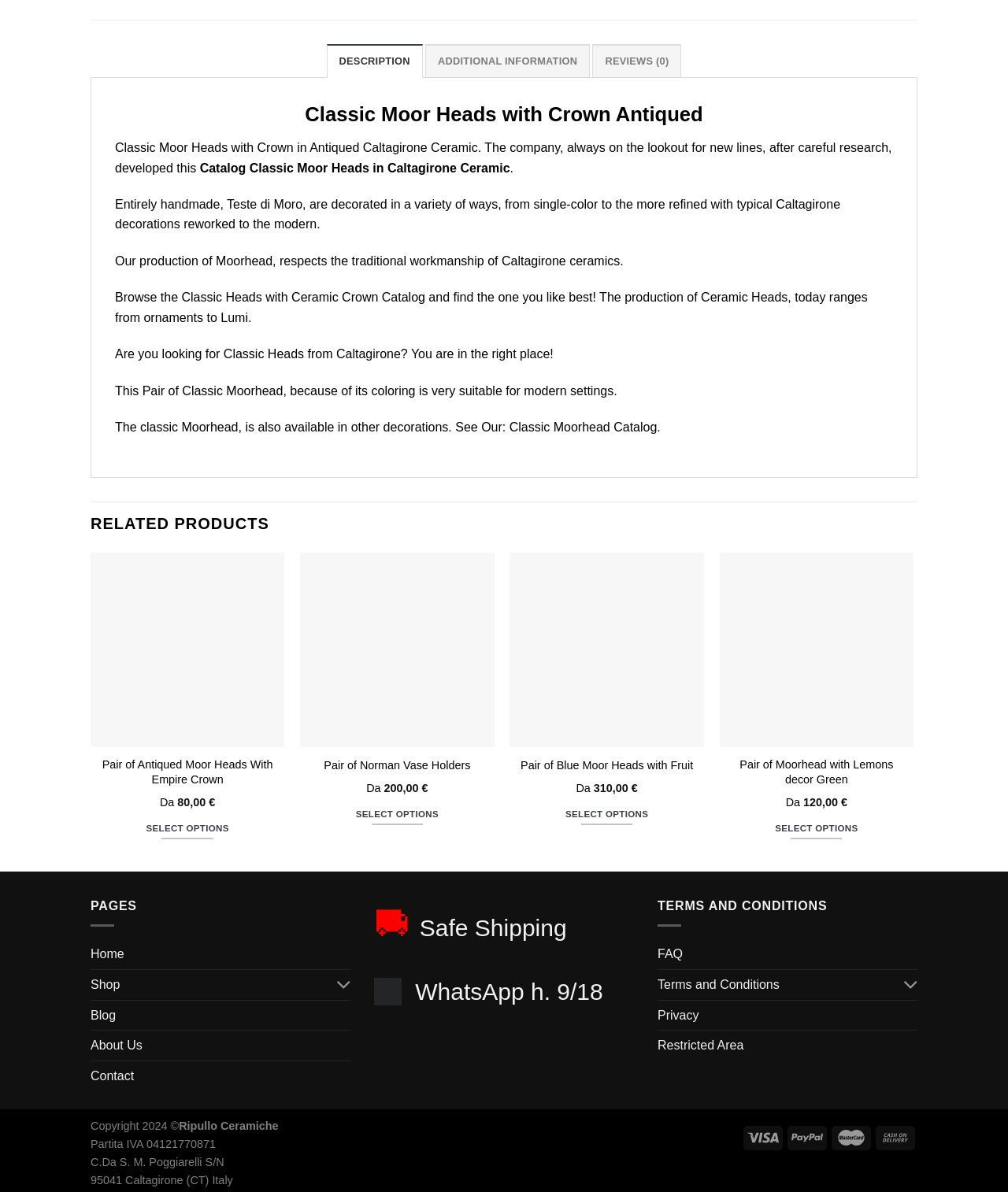Determine the bounding box coordinates of the clickable element to achieve the following action: 'Select options for the 'Pair of Norman Vase Holders''. Provide the coordinates as four float values between 0 and 1, formatted as [left, top, right, bottom].

[0.351, 0.685, 0.437, 0.693]